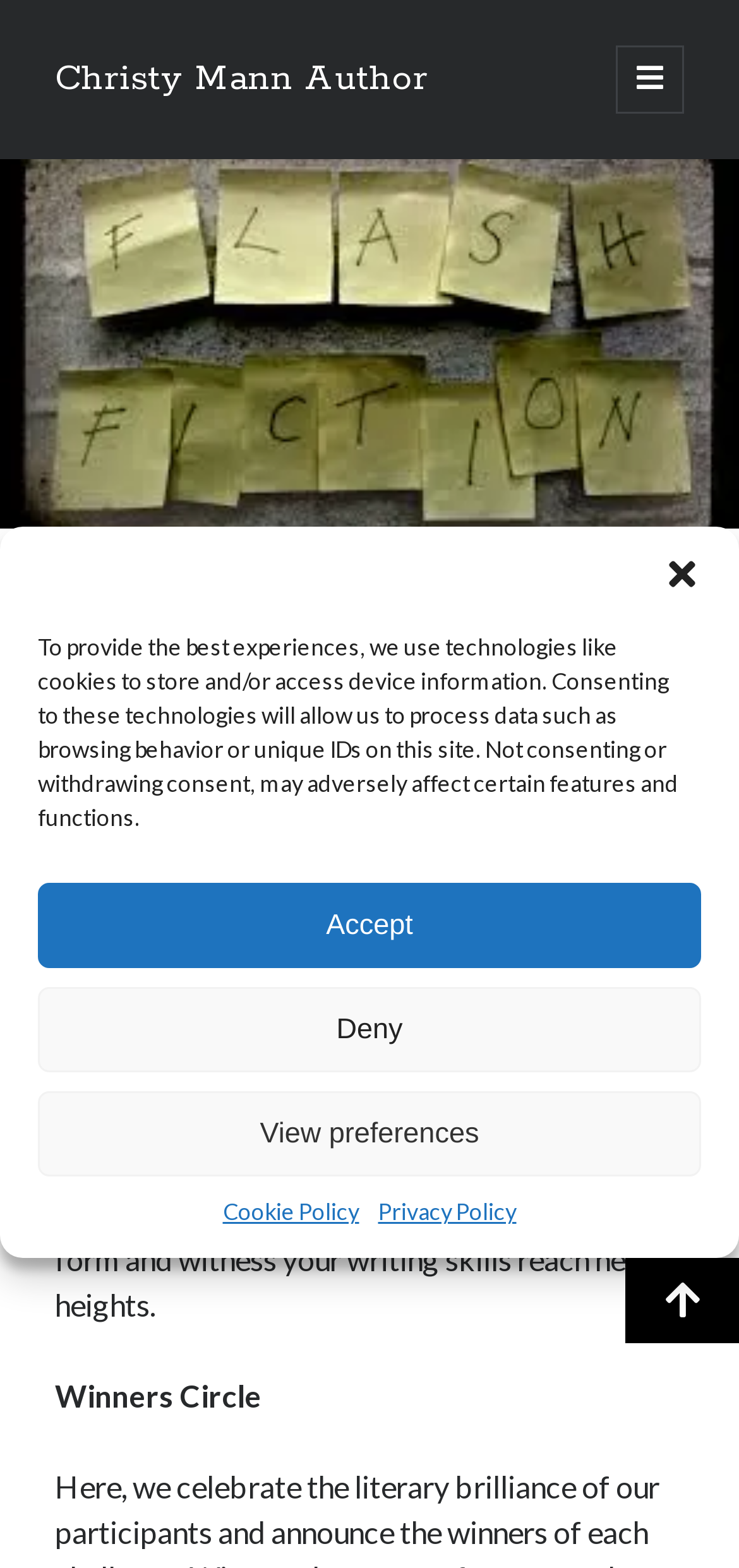Explain the contents of the webpage comprehensively.

This webpage is about Flash Fiction Challenges, specifically a page where writers can participate in weekly writing prompts to showcase their talents. At the top, there is a navigation menu that can be opened by clicking a button with a hamburger icon. Below the navigation menu, there is a heading that reads "Upcoming Releases!!!" followed by a list of upcoming book releases, including "Terrible Friend" with a release date of September 30, 2023.

On the left side of the page, there is a sidebar with headings and links to follow the author, Christy Mann, on various social media platforms such as Facebook, Twitter, Google, Instagram, Goodreads, and Pinterest. Below the social media links, there is a heading that reads "Flash Fiction Challenges" followed by a brief introduction to the Flash Fiction Challenge page.

The main content of the page is a description of the Flash Fiction Challenge, which explains that the page provides exciting and diverse writing prompts each week, spanning various genres, colors, scents, and obscure items. The challenge aims to help writers explore the art of storytelling in its condensed form and improve their writing skills.

At the bottom of the page, there is a "Winners Circle" section, and a button to scroll to the top of the page. A cookie consent dialog box is also present, which provides information about the use of cookies on the site and allows users to accept, deny, or view preferences.